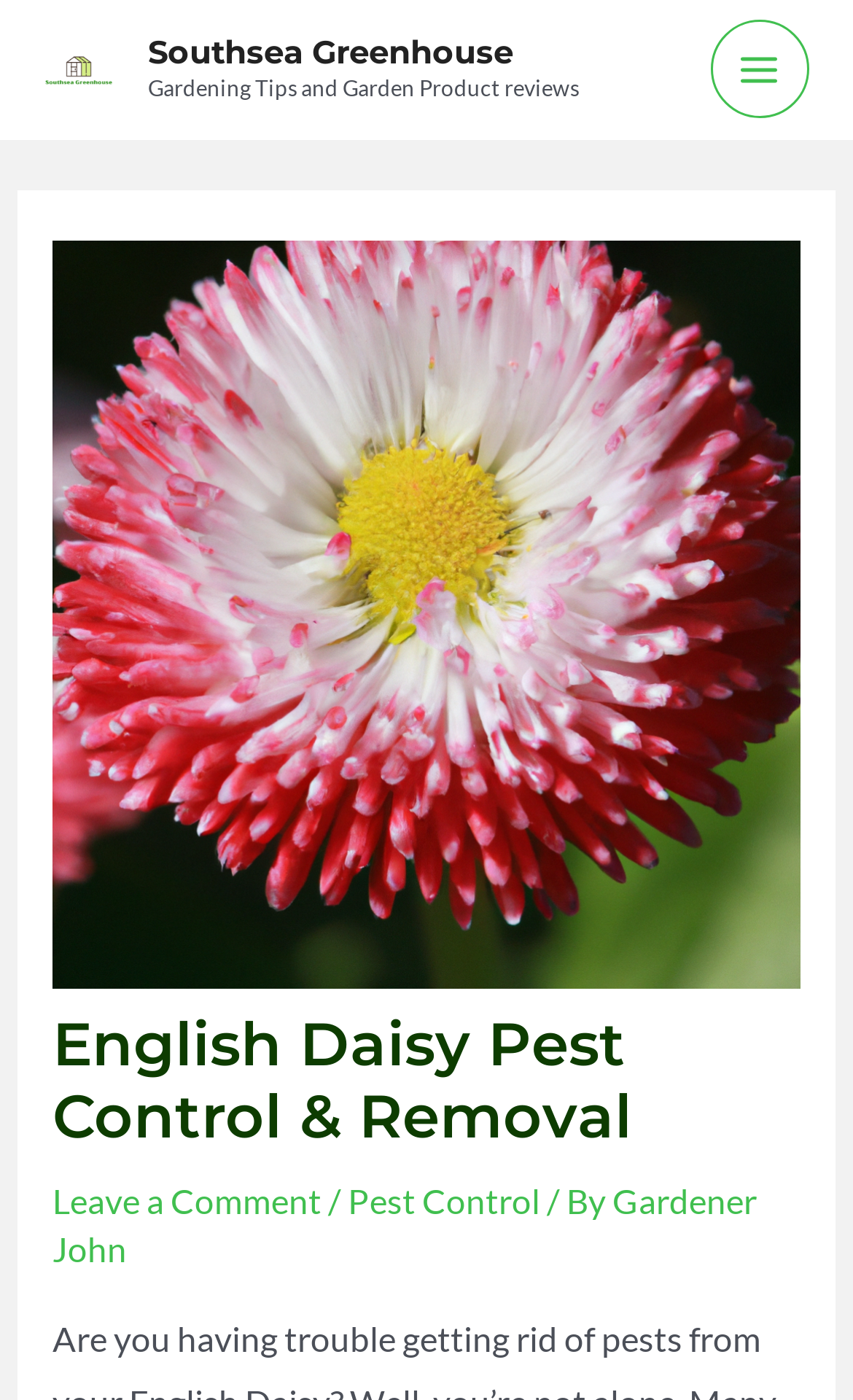Bounding box coordinates are specified in the format (top-left x, top-left y, bottom-right x, bottom-right y). All values are floating point numbers bounded between 0 and 1. Please provide the bounding box coordinate of the region this sentence describes: Leave a Comment

[0.061, 0.844, 0.377, 0.872]